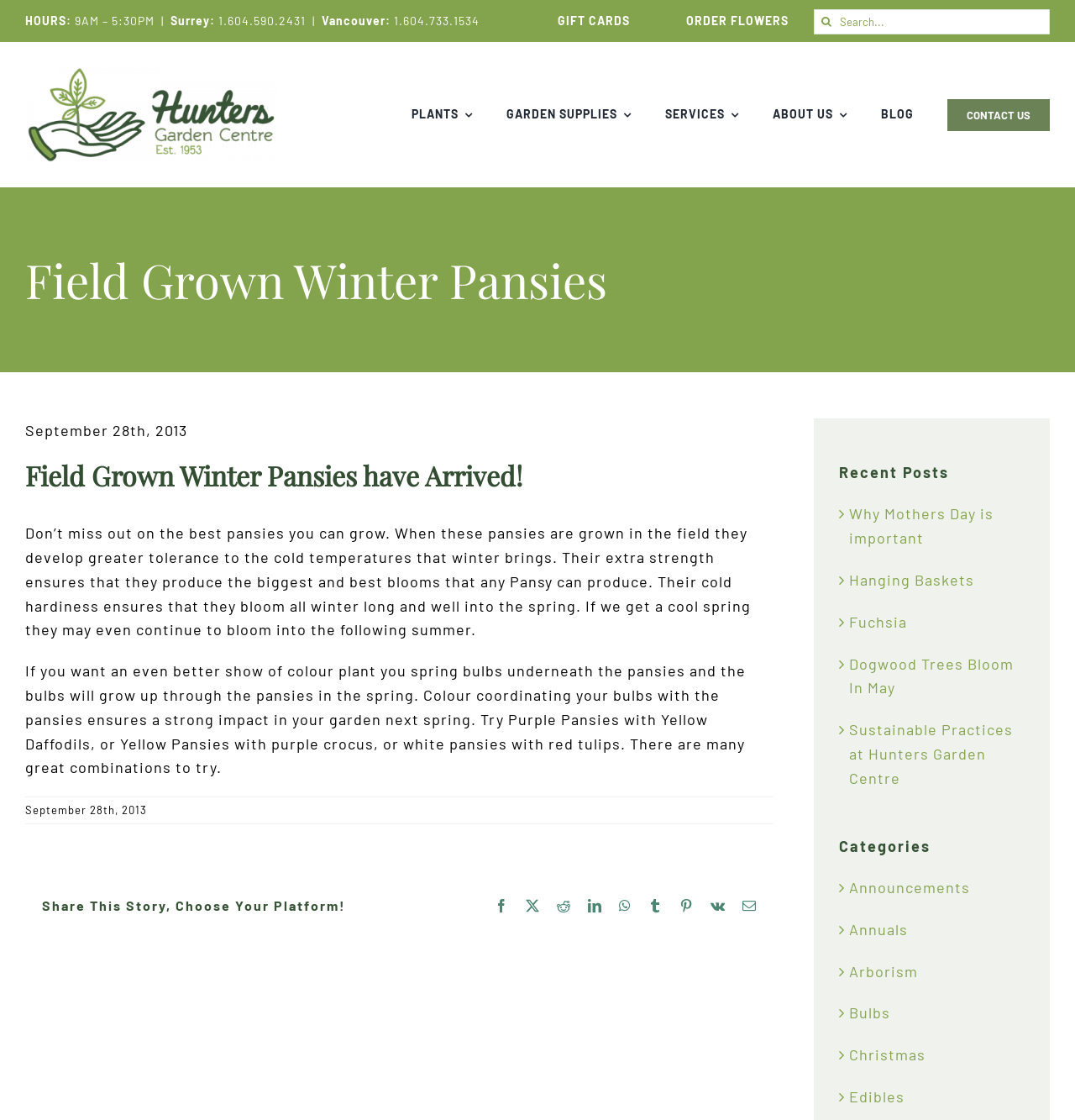Kindly determine the bounding box coordinates for the clickable area to achieve the given instruction: "Search for something".

[0.757, 0.007, 0.977, 0.031]